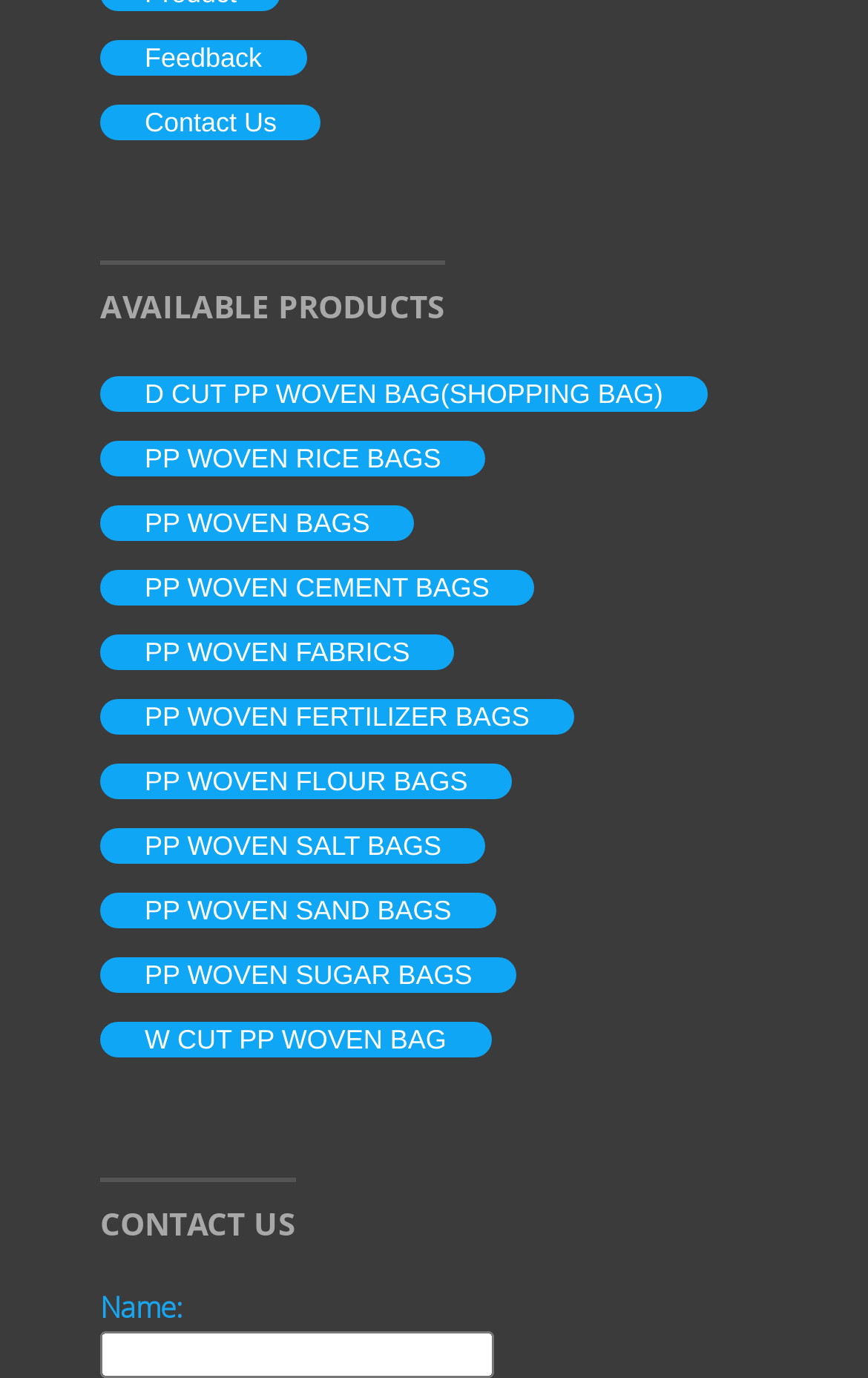Specify the bounding box coordinates of the area that needs to be clicked to achieve the following instruction: "Click on the 'Feedback' link".

[0.115, 0.027, 0.353, 0.057]